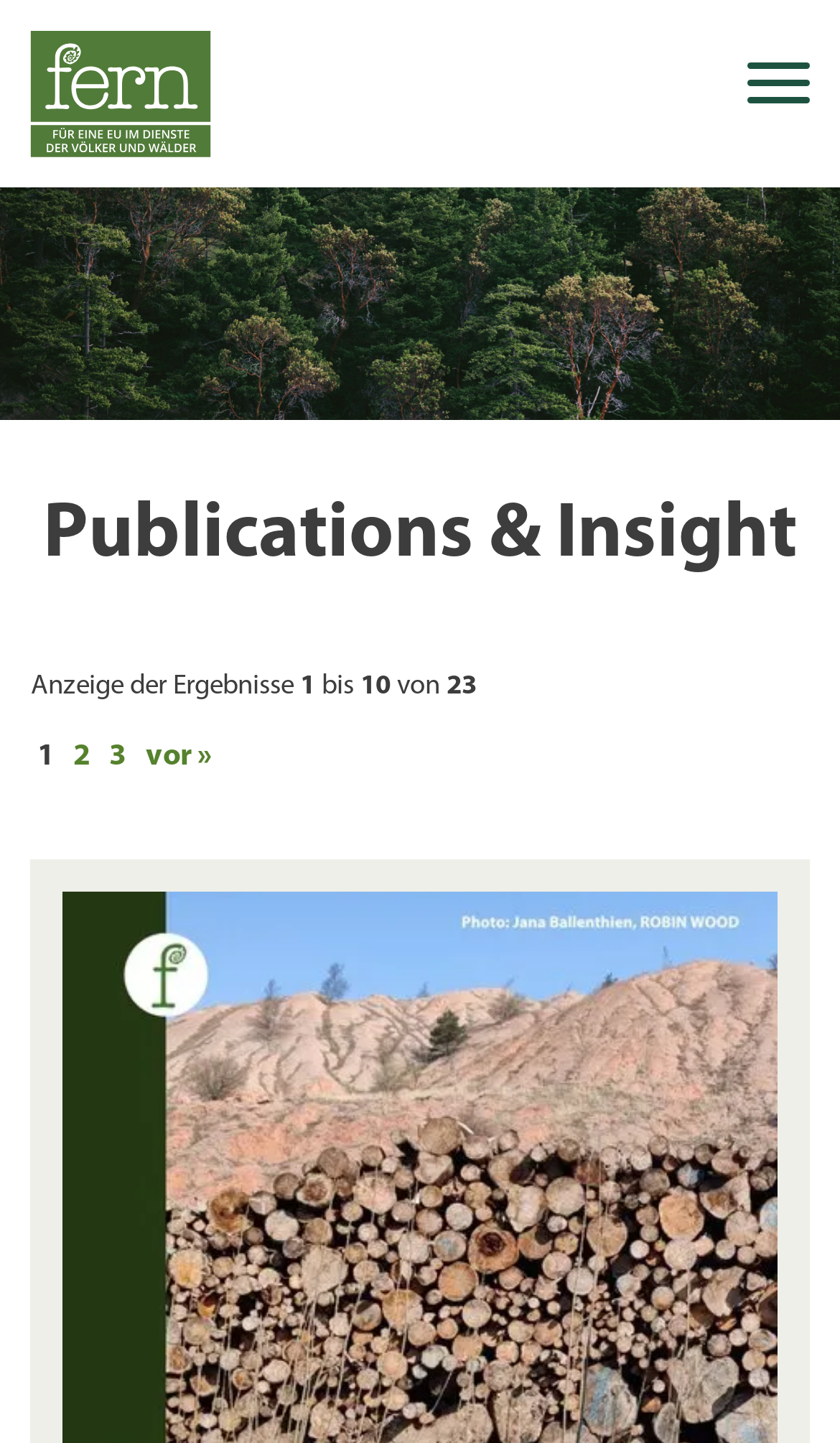Describe all the key features and sections of the webpage thoroughly.

The webpage is focused on publications and insights, specifically press releases related to bioenergy. At the top left, there is a link to "Fern - Für eine EU im dienste der völker und wälder". Below this, there is a link to "Pôle Français" that spans the entire width of the page. 

On the left side, there is a search function with a text box labeled "Schlüsselbegriff(e) suchen" and a "Suche" button next to it. Above the search function, there are social media links to Twitter, Facebook, and LinkedIn. 

On the right side, there is a link to sign up for a newsletter. Below this, there is a "Back to Main Menu" button. The main content of the page is headed by "Publications & Insight" and displays a list of search results. The results are paginated, with the current page showing 1 to 10 out of 23 results. There are links to navigate to other pages, including "2", "3", and "vor »" at the bottom of the page.